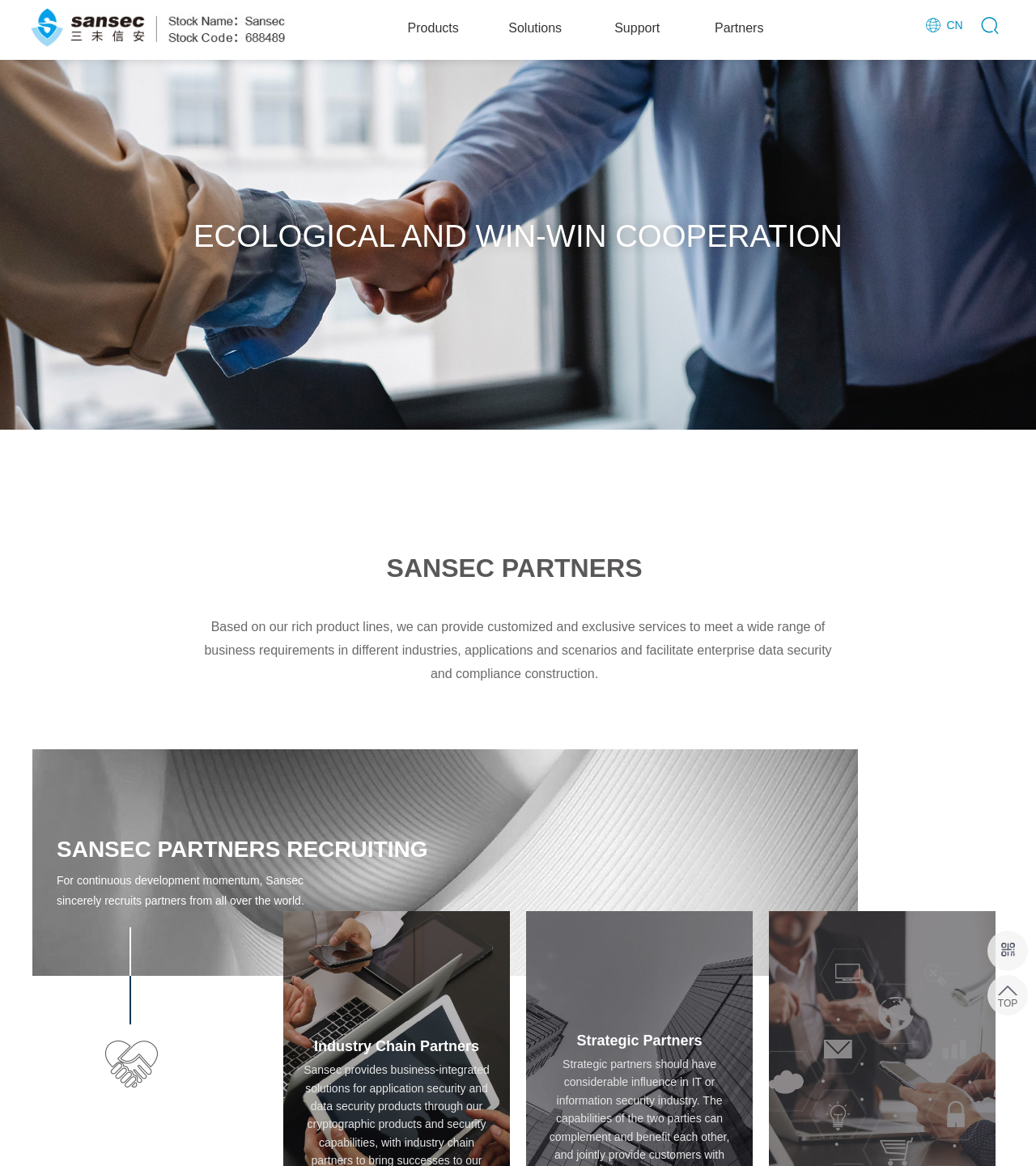What is the language of the webpage?
Refer to the image and give a detailed answer to the query.

The webpage contains both Chinese and English text, with Chinese characters appearing in the image and link '三未信安' and English text appearing in the headings and paragraphs.